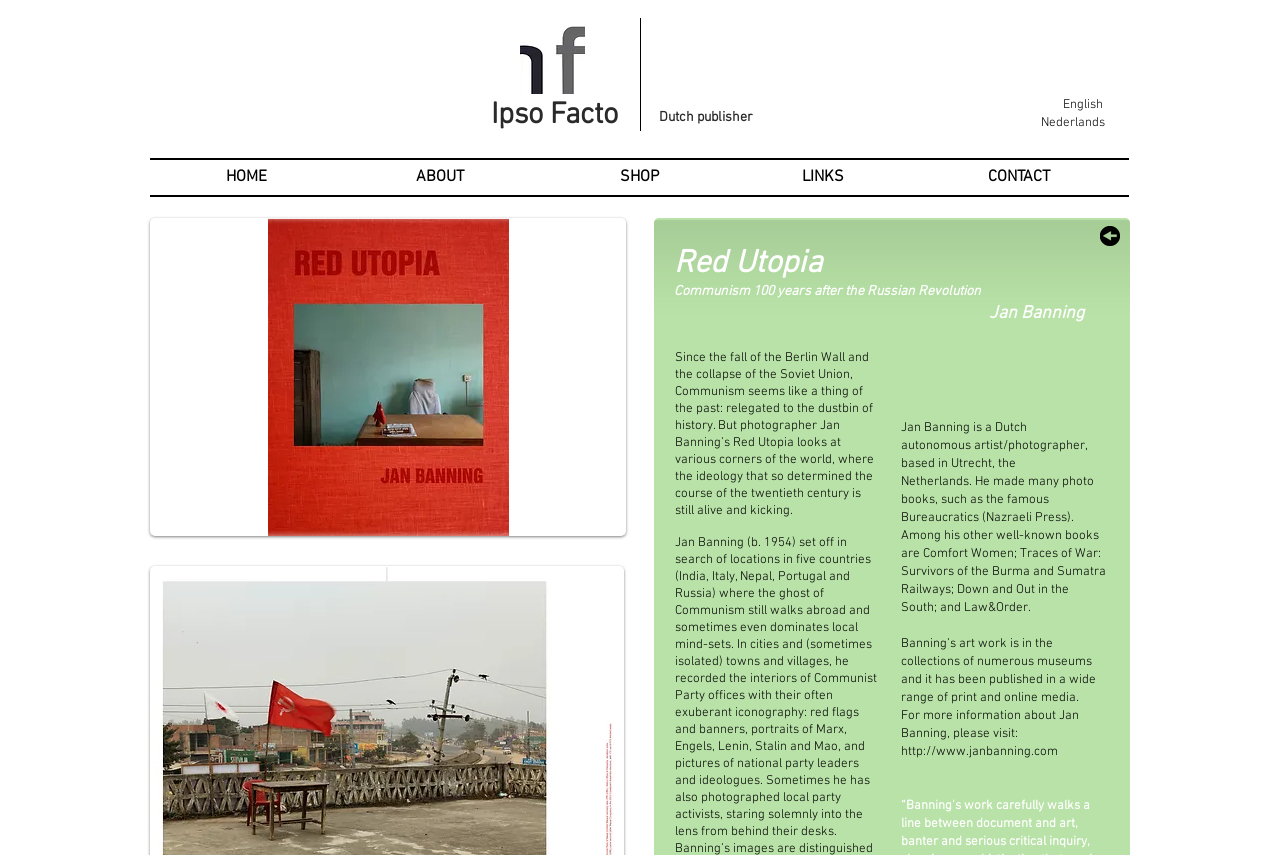Can you give a comprehensive explanation to the question given the content of the image?
What is the URL of Jan Banning's website?

The answer can be found in the link element 'http://www.janbanning.com' which is a child of the root element 'Zie Amsterdam'. This link element is located at the bottom of the webpage, providing a URL to visit Jan Banning's website.